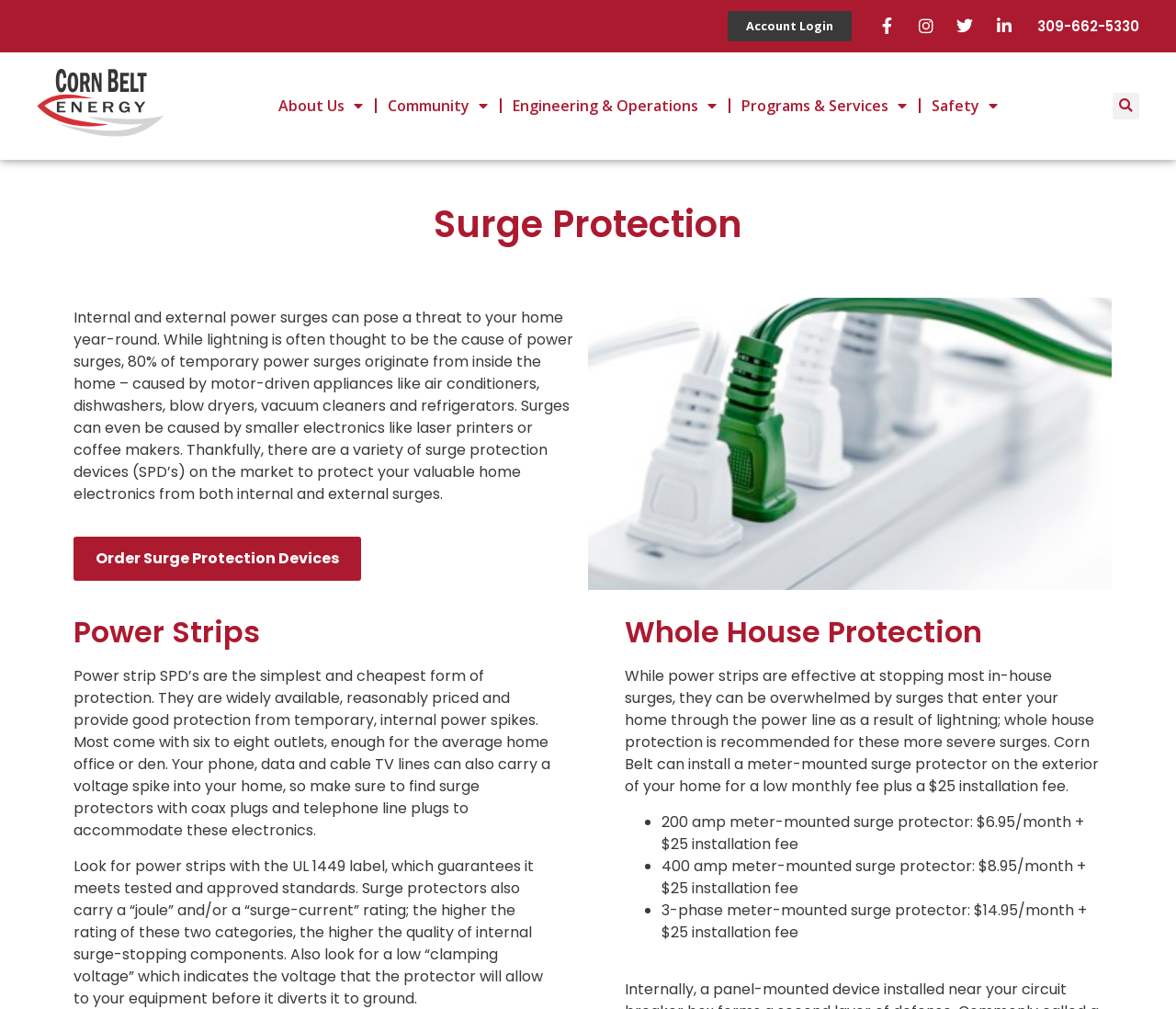Given the element description Engineering & Operations, identify the bounding box coordinates for the UI element on the webpage screenshot. The format should be (top-left x, top-left y, bottom-right x, bottom-right y), with values between 0 and 1.

[0.436, 0.084, 0.61, 0.126]